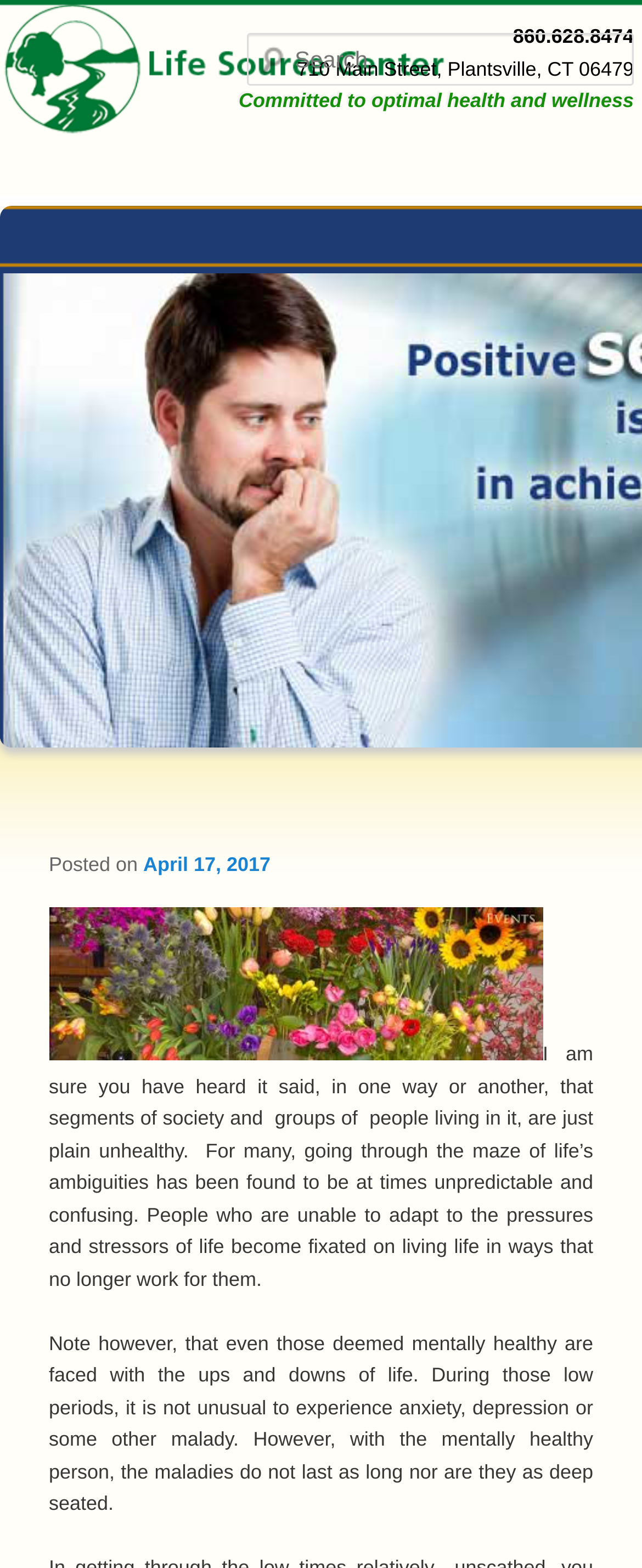Please provide the main heading of the webpage content.

TAG ARCHIVES: ACHIEVING MENTAL HEALTH